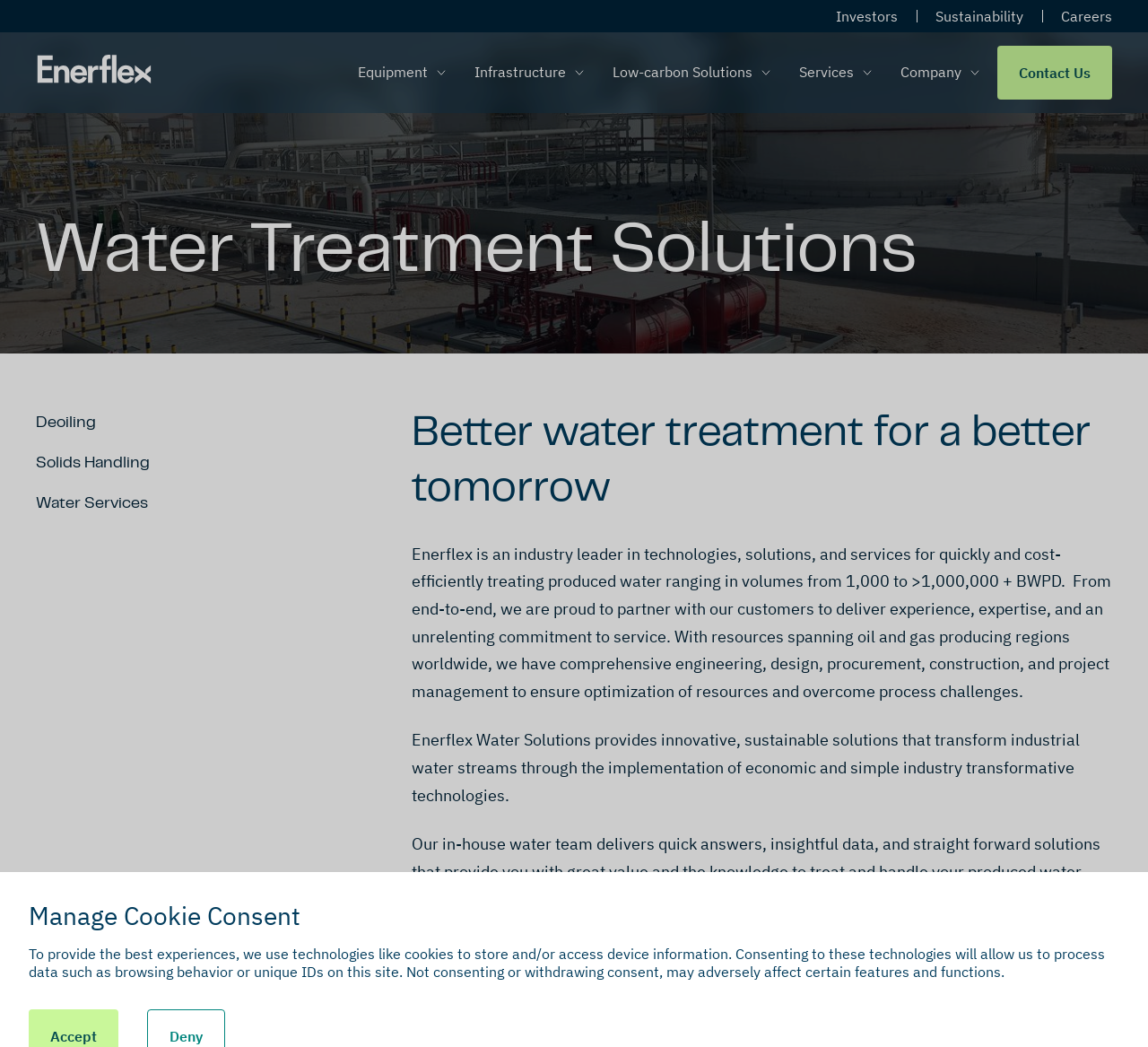Generate a thorough caption that explains the contents of the webpage.

The webpage is about Enerflex, a company that provides water treatment solutions. At the top of the page, there is a main navigation menu with five menu items: Equipment, Infrastructure, Low-carbon Solutions, Services, and Company. Each menu item has a corresponding image. To the right of the navigation menu, there is a "Contact Us" link.

Below the navigation menu, there is a heading that reads "Water Treatment Solutions" followed by three links: Deoiling, Solids Handling, and Water Services. 

The main content of the page is divided into four sections. The first section has a heading that reads "Better water treatment for a better tomorrow" and a paragraph of text that describes Enerflex's capabilities in water treatment. The second section has a paragraph of text that describes Enerflex Water Solutions' innovative and sustainable solutions for industrial water streams. The third section has a paragraph of text that highlights the expertise of Enerflex's in-house water team. The fourth section has a paragraph of text that describes Enerflex's range of produced water treatment solutions.

At the bottom of the page, there is a section with a heading that reads "Manage Cookie Consent" and a paragraph of text that explains the use of cookies on the website.